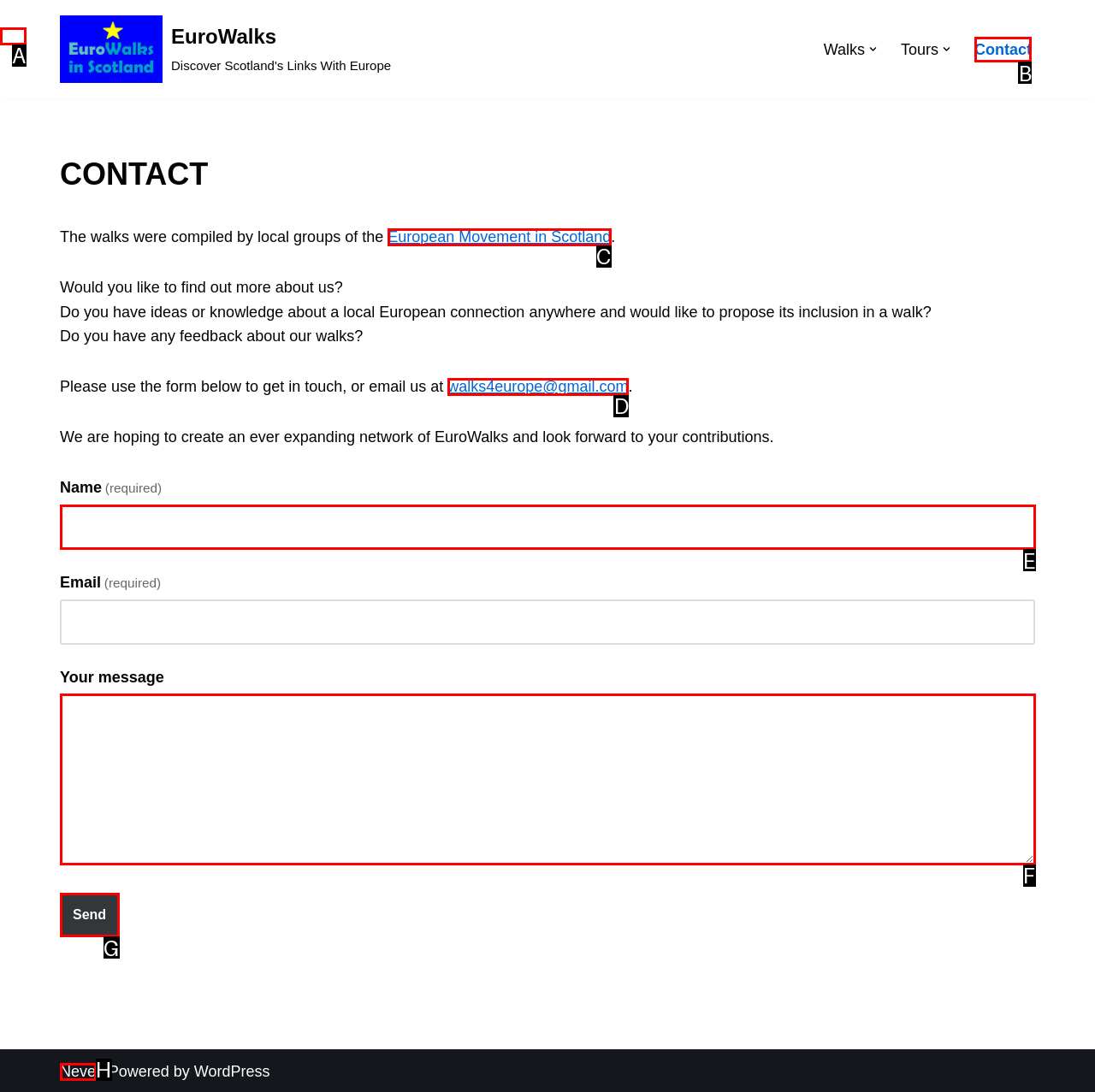Identify the letter of the correct UI element to fulfill the task: Click the 'Contact' link from the given options in the screenshot.

B